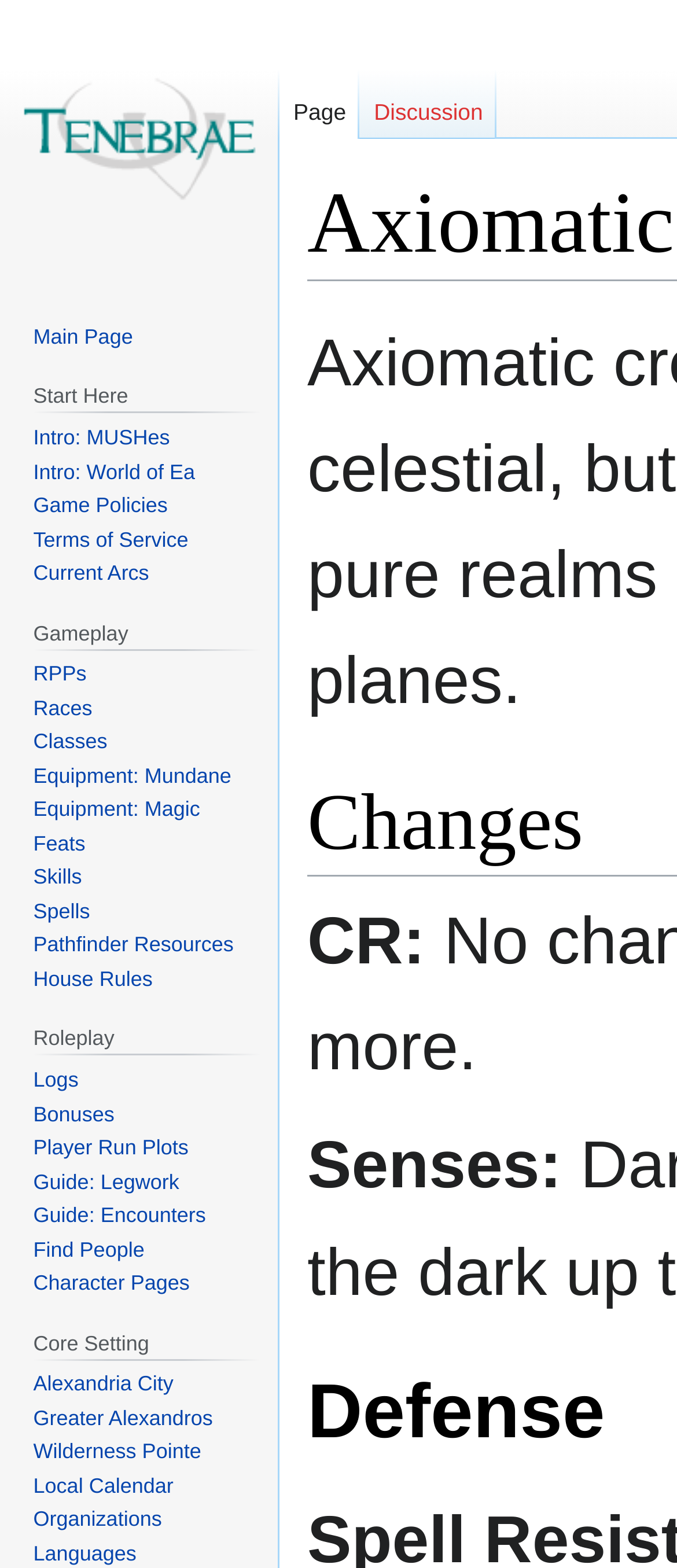From the webpage screenshot, predict the bounding box coordinates (top-left x, top-left y, bottom-right x, bottom-right y) for the UI element described here: Terms of Service

[0.049, 0.336, 0.278, 0.352]